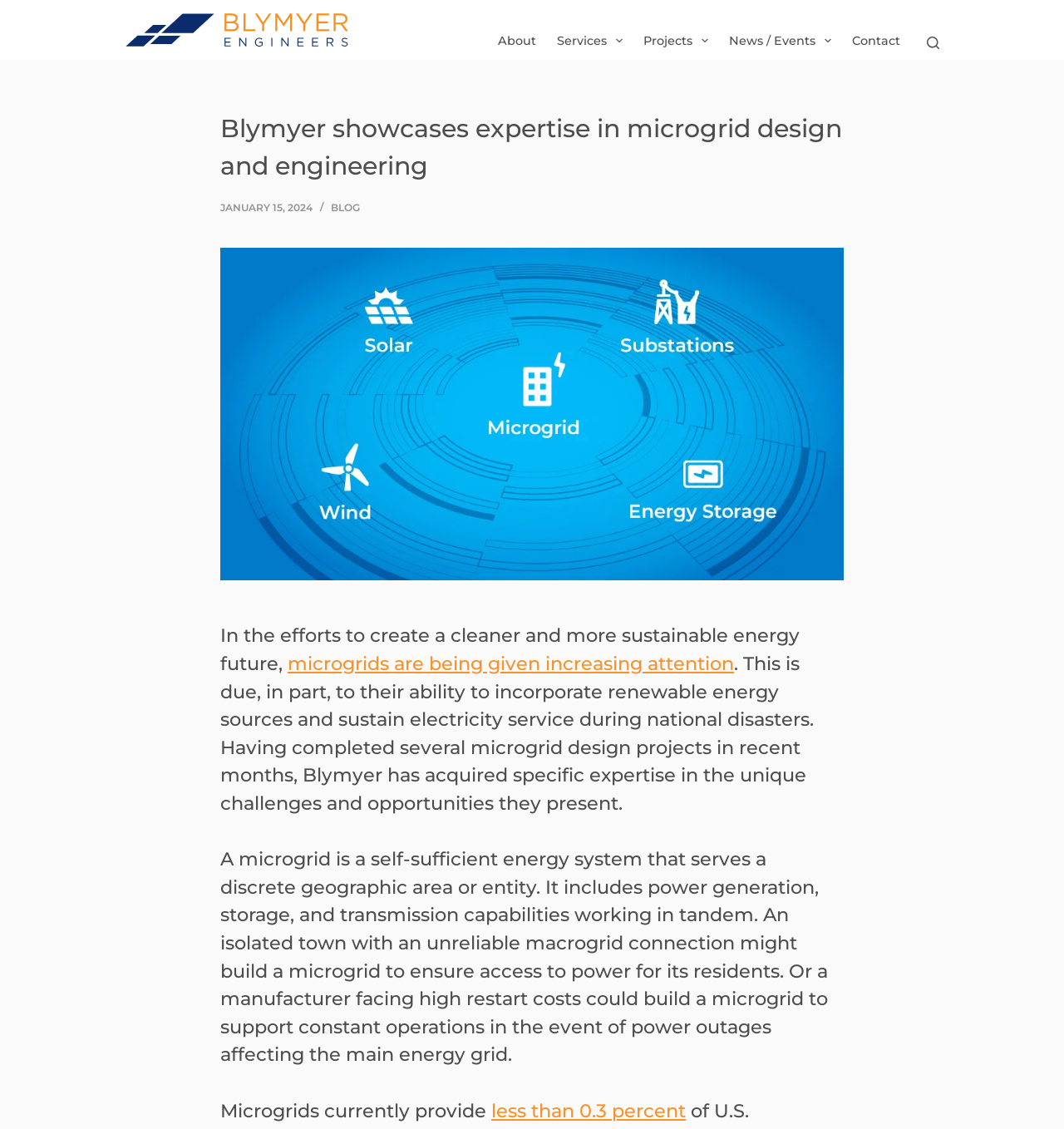Please find and generate the text of the main header of the webpage.

Blymyer showcases expertise in microgrid design and engineering